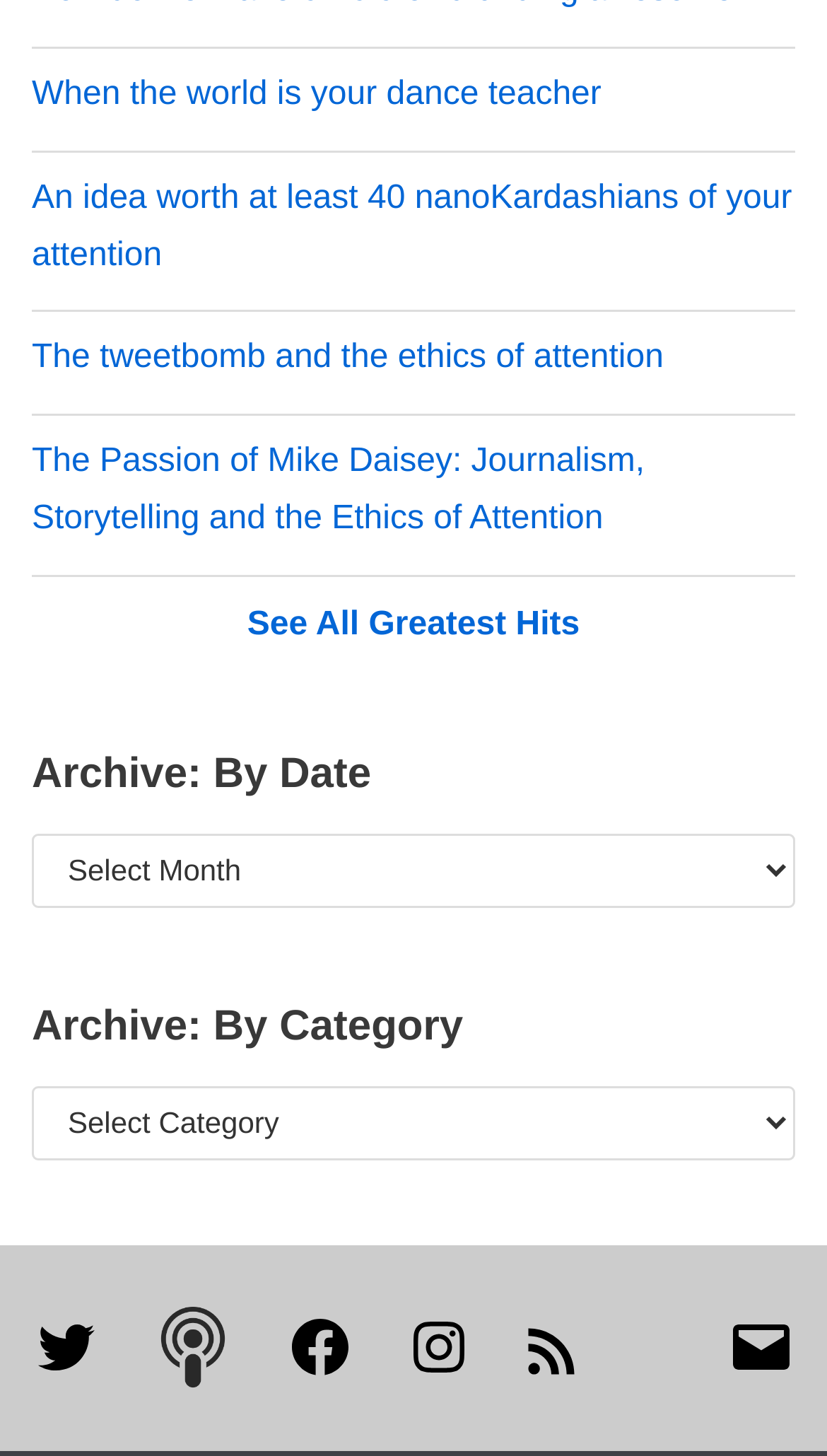Identify the bounding box coordinates of the clickable region required to complete the instruction: "Browse by category". The coordinates should be given as four float numbers within the range of 0 and 1, i.e., [left, top, right, bottom].

[0.038, 0.745, 0.962, 0.796]